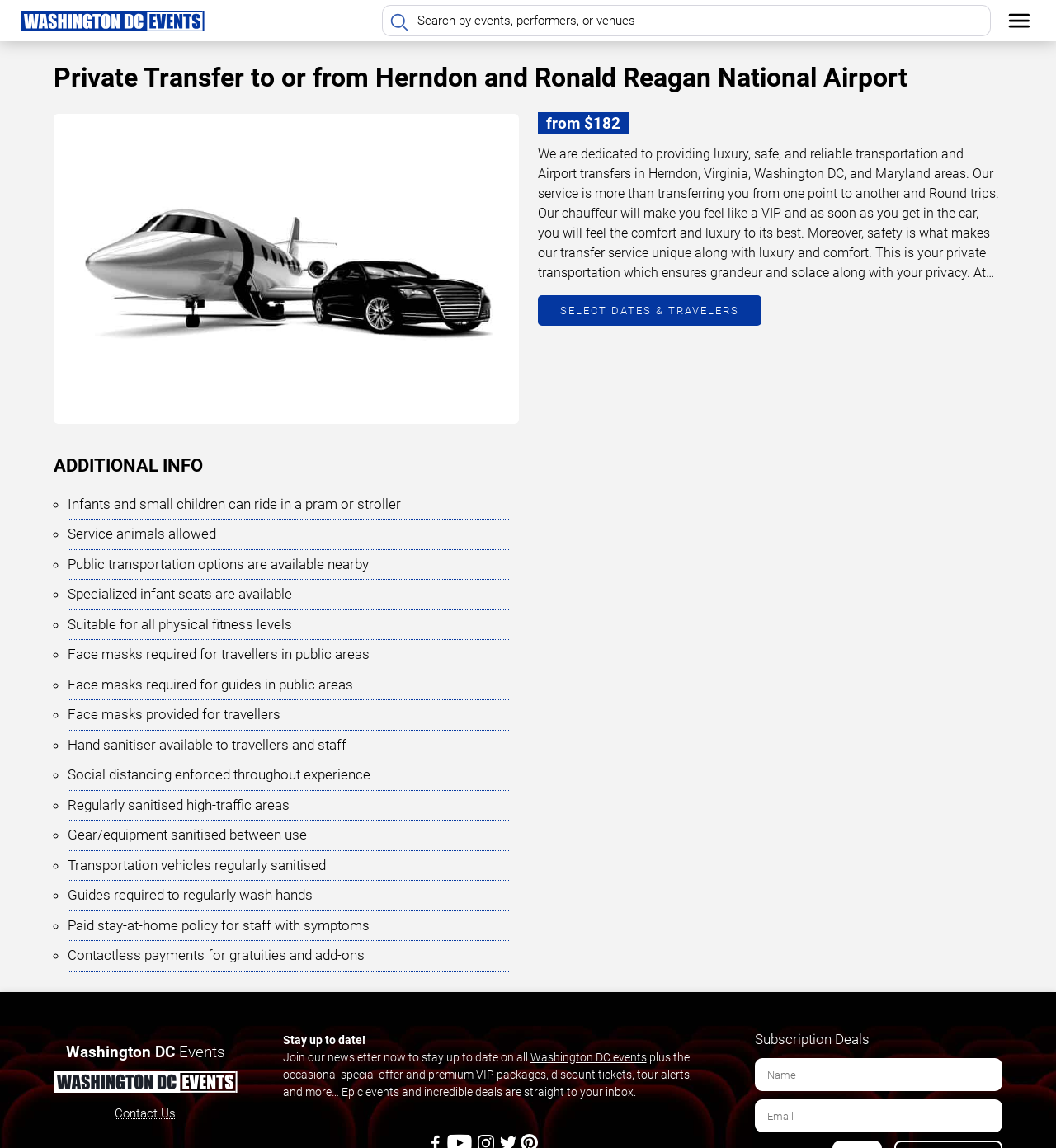Give a detailed explanation of the elements present on the webpage.

This webpage is about private transfer services to and from Herndon and Ronald Reagan National Airport in Washington DC. At the top, there is a navigation bar with a "Home Page" link and an image. Below the navigation bar, there is a search box where users can search for events, performers, or venues.

The main content of the webpage is divided into two sections. On the left, there is a heading that reads "Private Transfer to or from Herndon and Ronald Reagan National Airport" and an image of a tour. Below the image, there is a paragraph of text that describes the luxury transportation service provided by Infinity Limo Car. The text highlights the comfort, safety, and reliability of the service.

On the right side of the webpage, there is a section with a heading "ADDITIONAL INFO" and a list of bullet points that provide more information about the service. The list includes details such as the availability of infant seats, service animals, and public transportation options.

Below the main content, there is a section with links to "SELECT DATES & TRAVELERS" and "Washington DC Events". There is also a section with a heading "Stay up to date!" and a newsletter subscription form. The form allows users to enter their email address to receive updates on Washington DC events, special offers, and premium VIP packages.

At the bottom of the webpage, there are links to "Contact Us" and "Subscription Deals", as well as two text boxes that appear to be for email subscription.